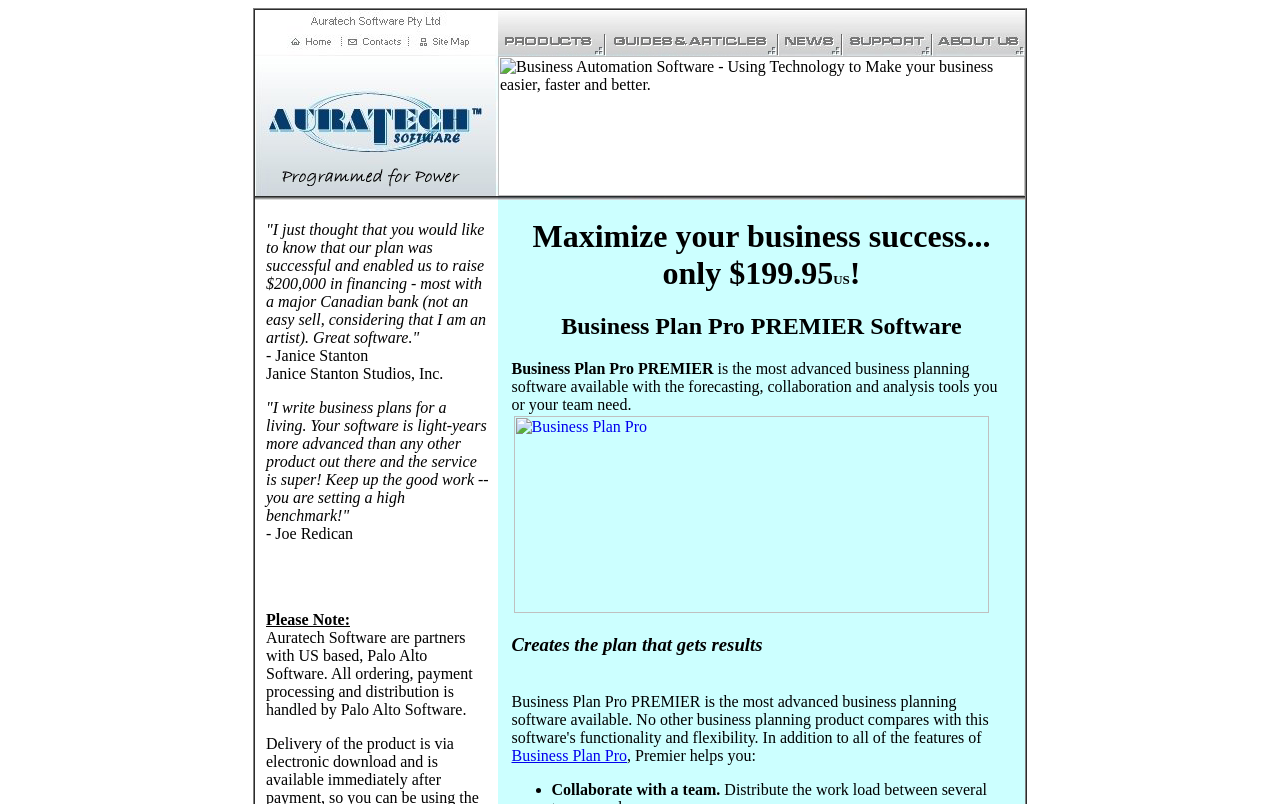Please give a one-word or short phrase response to the following question: 
What is the benefit of using the software mentioned on the webpage?

Collaborate with a team